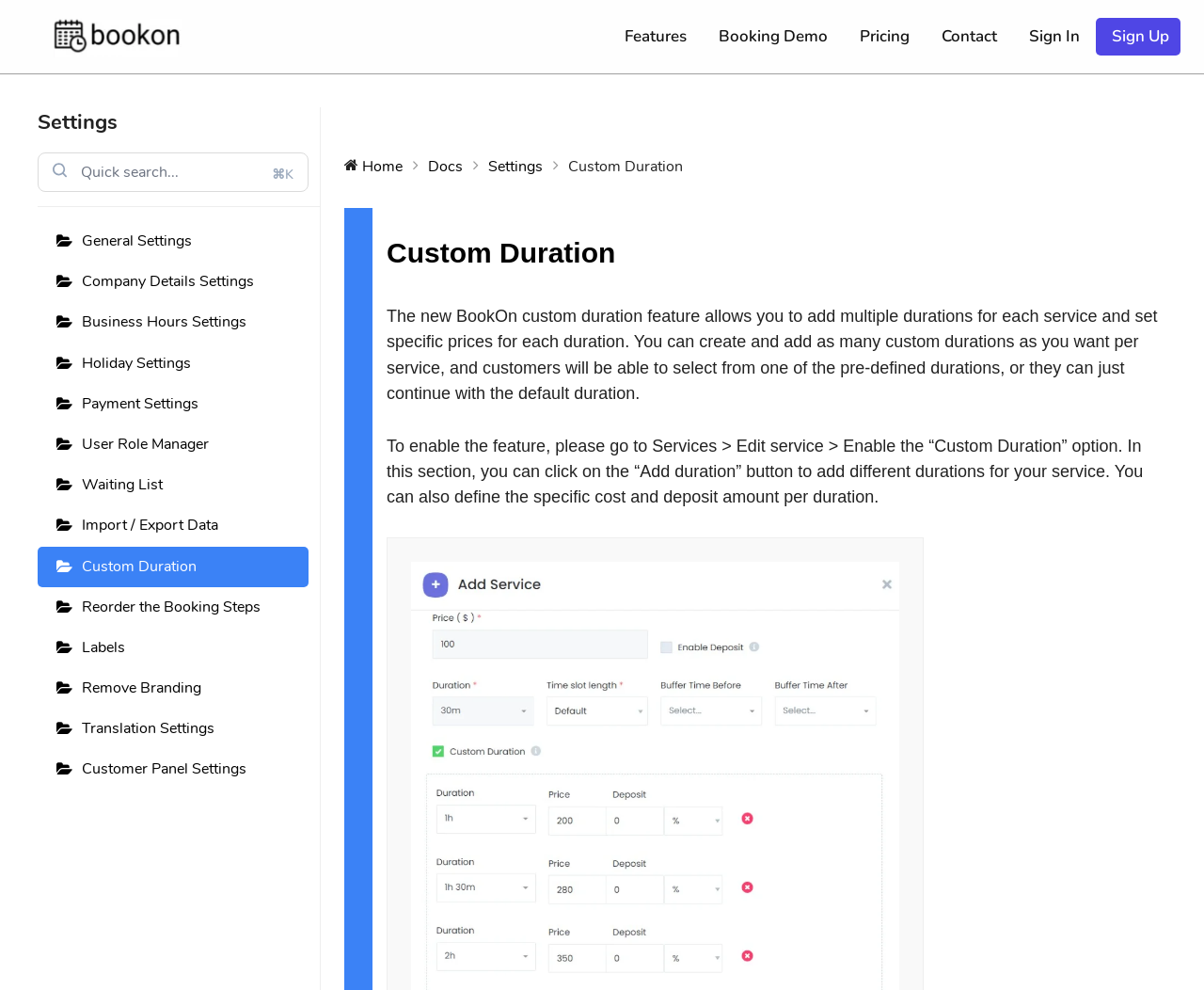Can you identify the bounding box coordinates of the clickable region needed to carry out this instruction: 'Click on the 'Features' link'? The coordinates should be four float numbers within the range of 0 to 1, stated as [left, top, right, bottom].

[0.505, 0.018, 0.584, 0.056]